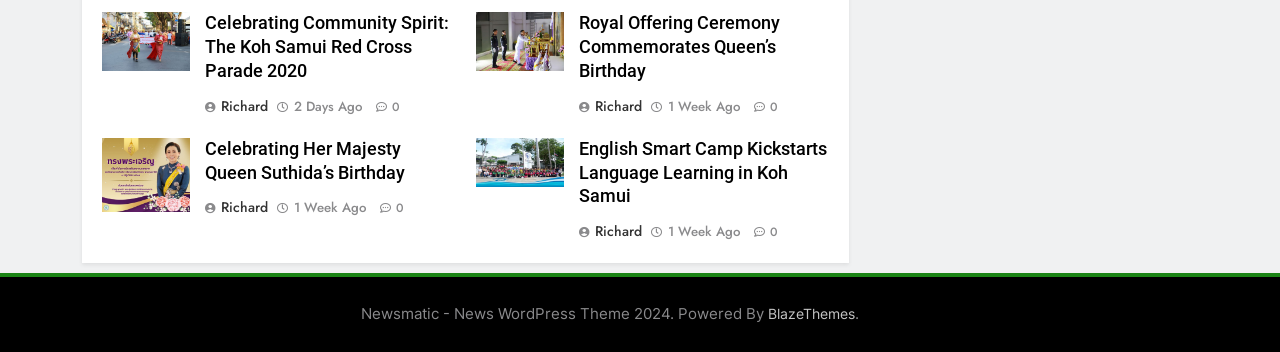Who is the author of the second article?
Answer the question with as much detail as you can, using the image as a reference.

The author of the second article is Richard, which is indicated by the link ' Richard' below the heading 'Royal Offering Ceremony Commemorates Queen’s Birthday'.